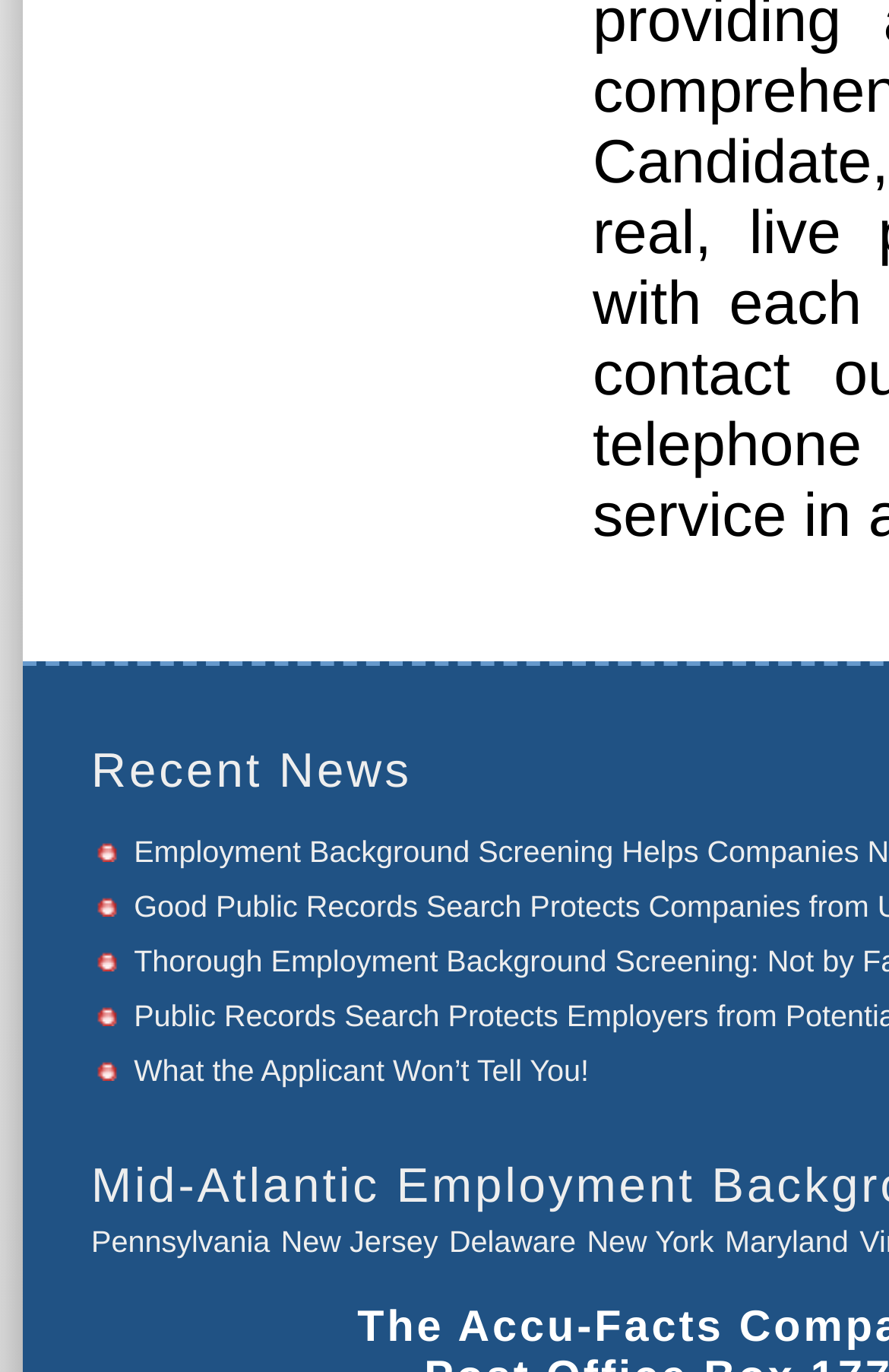Provide a short answer using a single word or phrase for the following question: 
Is 'New York' to the left or to the right of 'Delaware'?

to the right